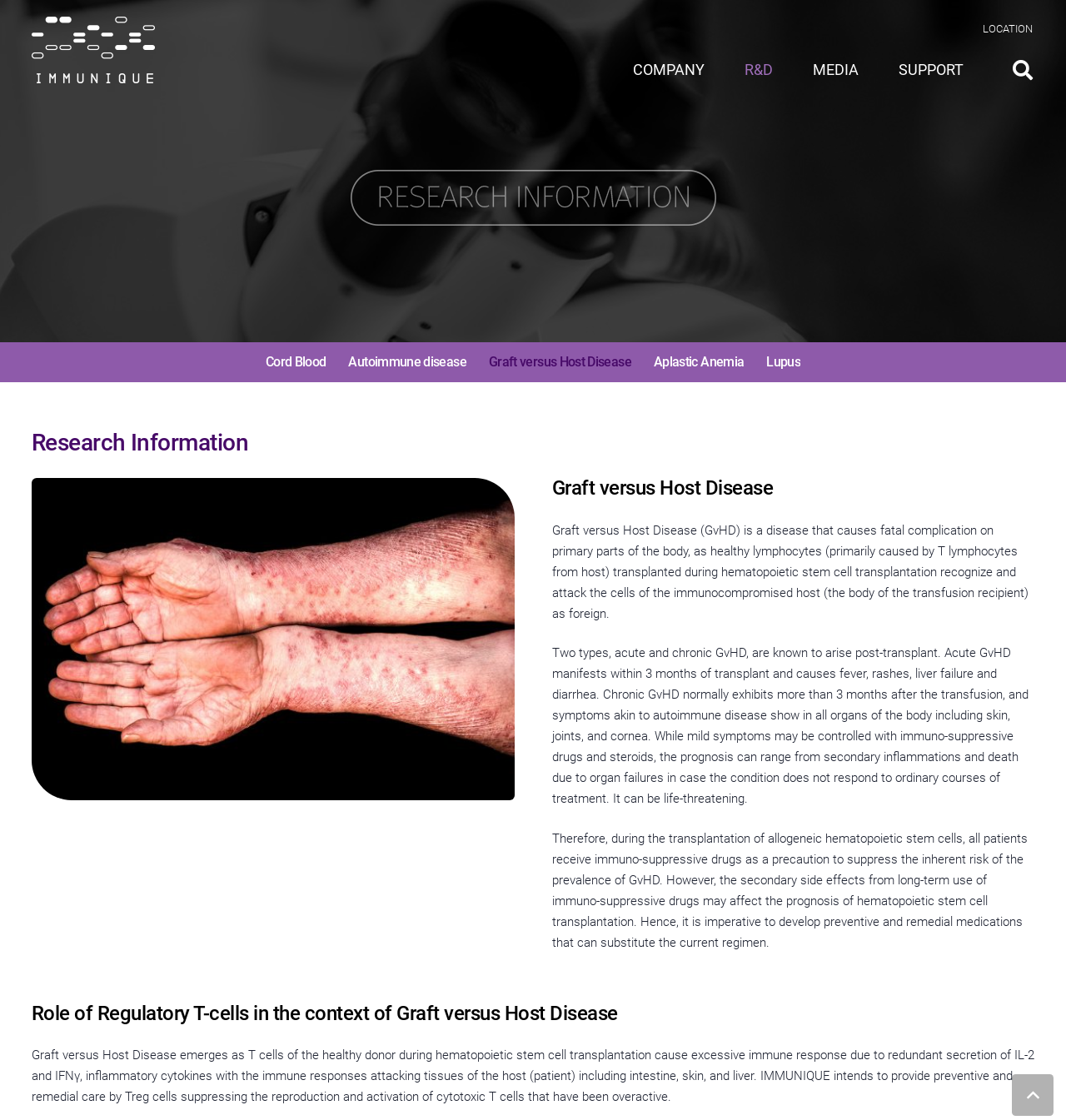Point out the bounding box coordinates of the section to click in order to follow this instruction: "Search for something".

[0.939, 0.043, 0.98, 0.082]